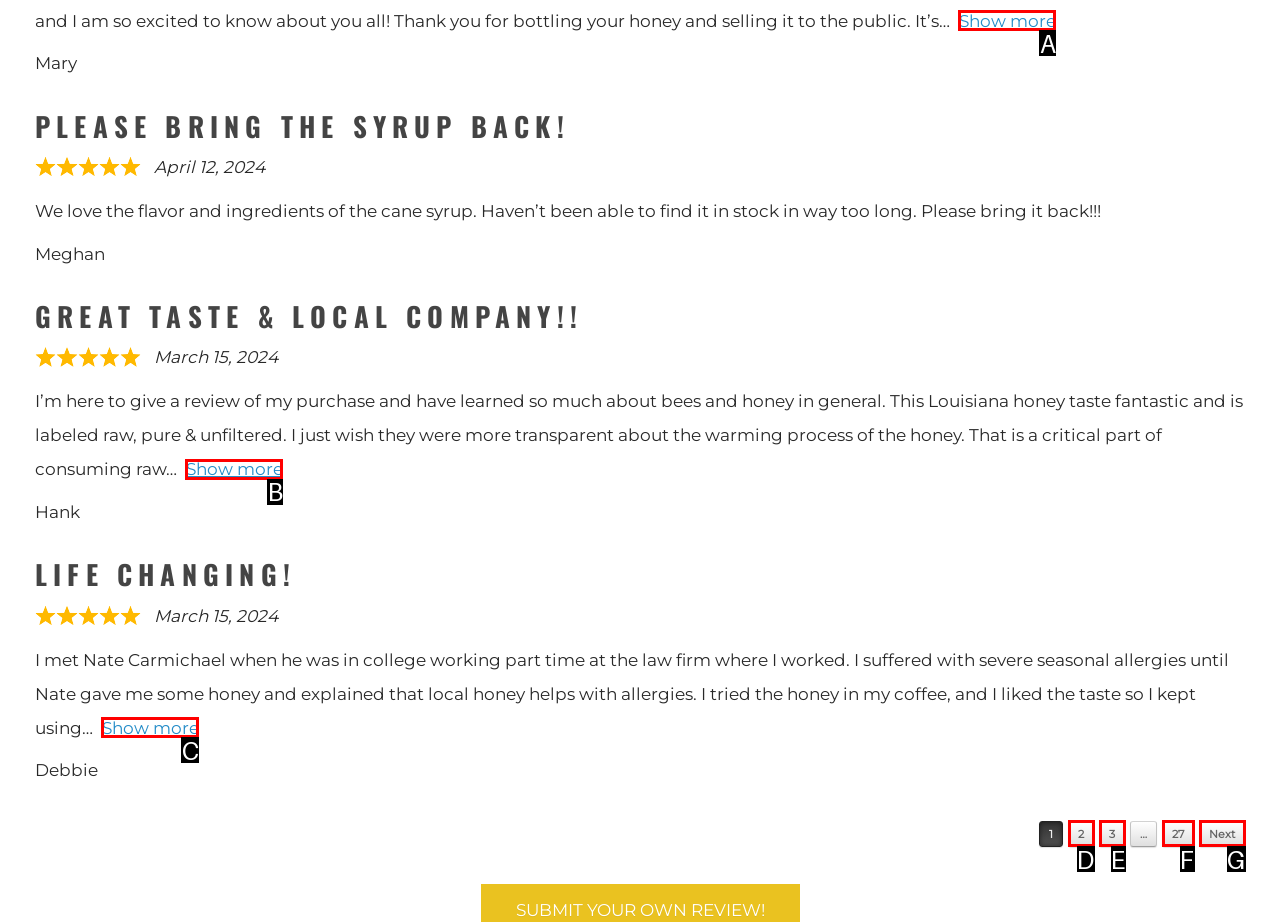Choose the option that best matches the description: Next
Indicate the letter of the matching option directly.

G